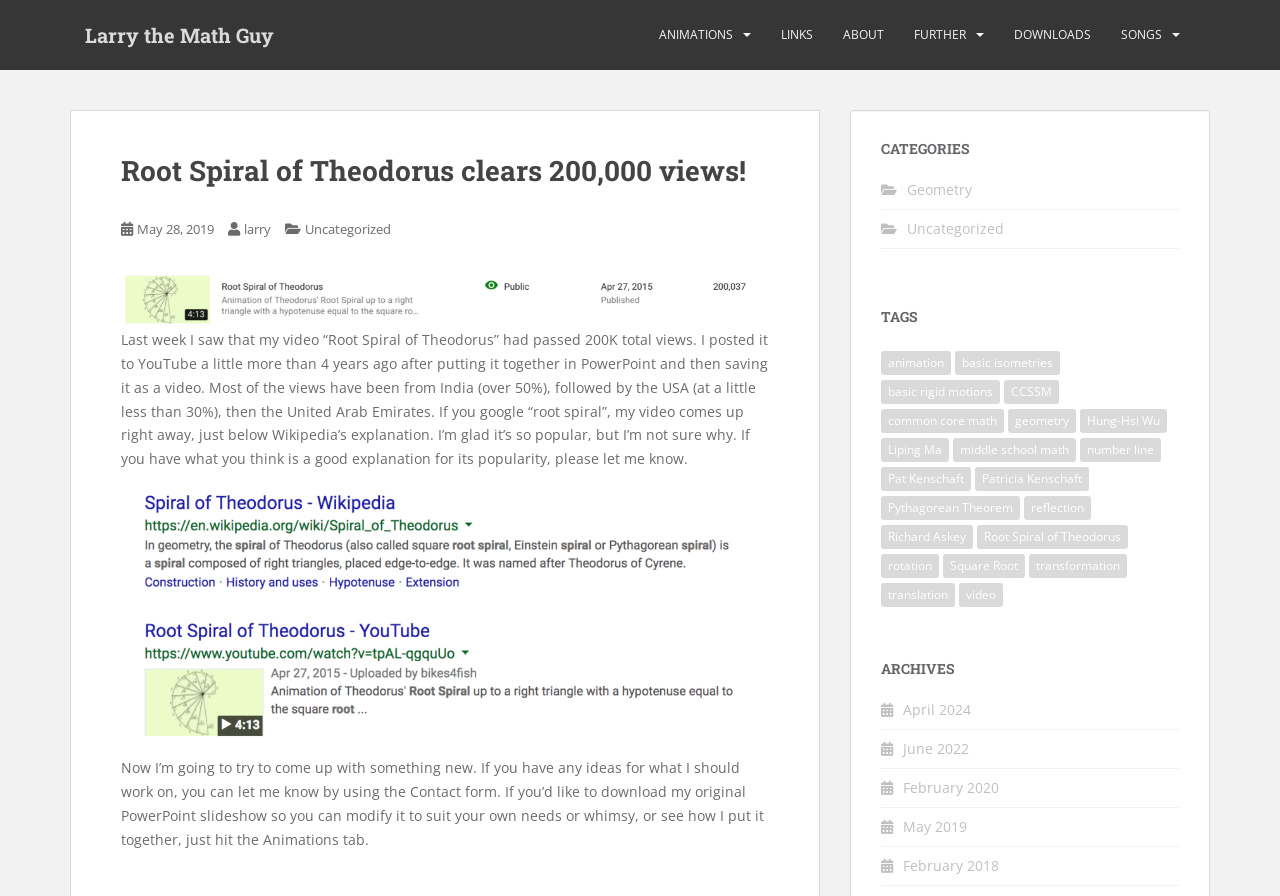Determine the bounding box of the UI component based on this description: "Songs". The bounding box coordinates should be four float values between 0 and 1, i.e., [left, top, right, bottom].

[0.876, 0.017, 0.908, 0.061]